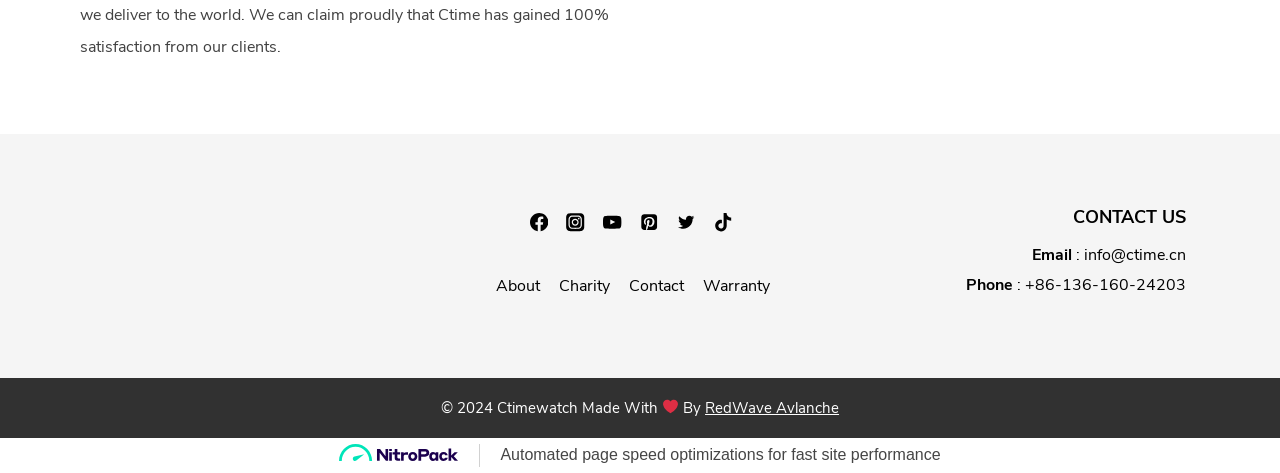Find the bounding box of the element with the following description: "RedWave Avlanche". The coordinates must be four float numbers between 0 and 1, formatted as [left, top, right, bottom].

[0.551, 0.841, 0.656, 0.883]